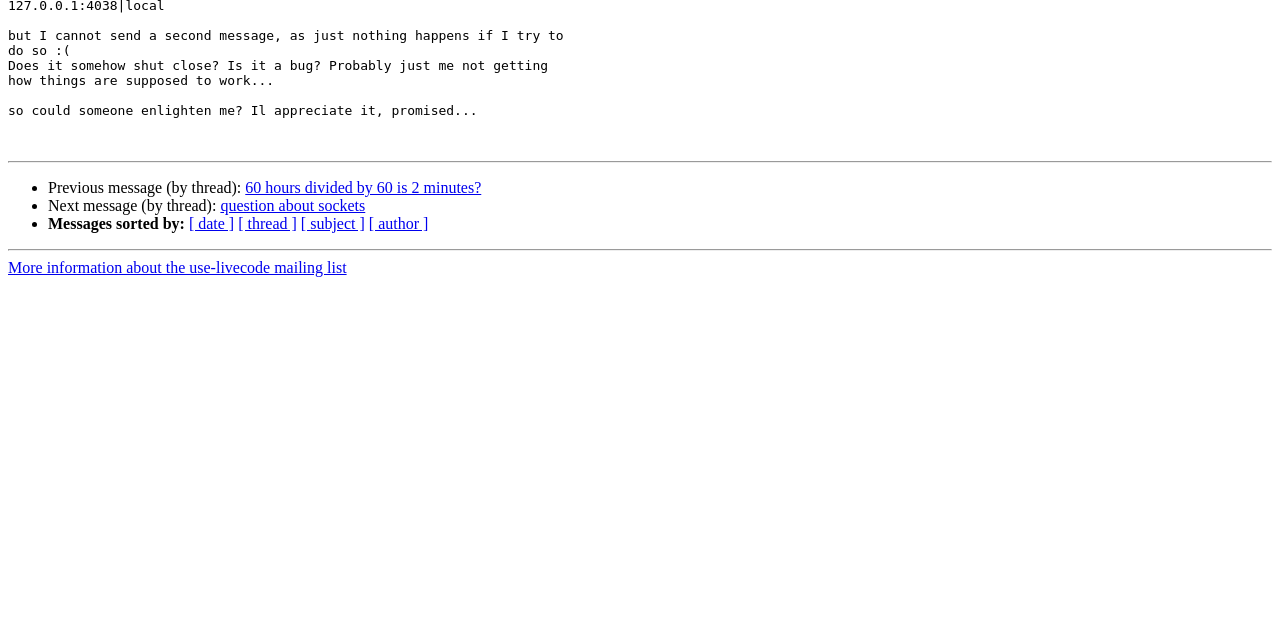Using floating point numbers between 0 and 1, provide the bounding box coordinates in the format (top-left x, top-left y, bottom-right x, bottom-right y). Locate the UI element described here: [ date ]

[0.148, 0.337, 0.183, 0.363]